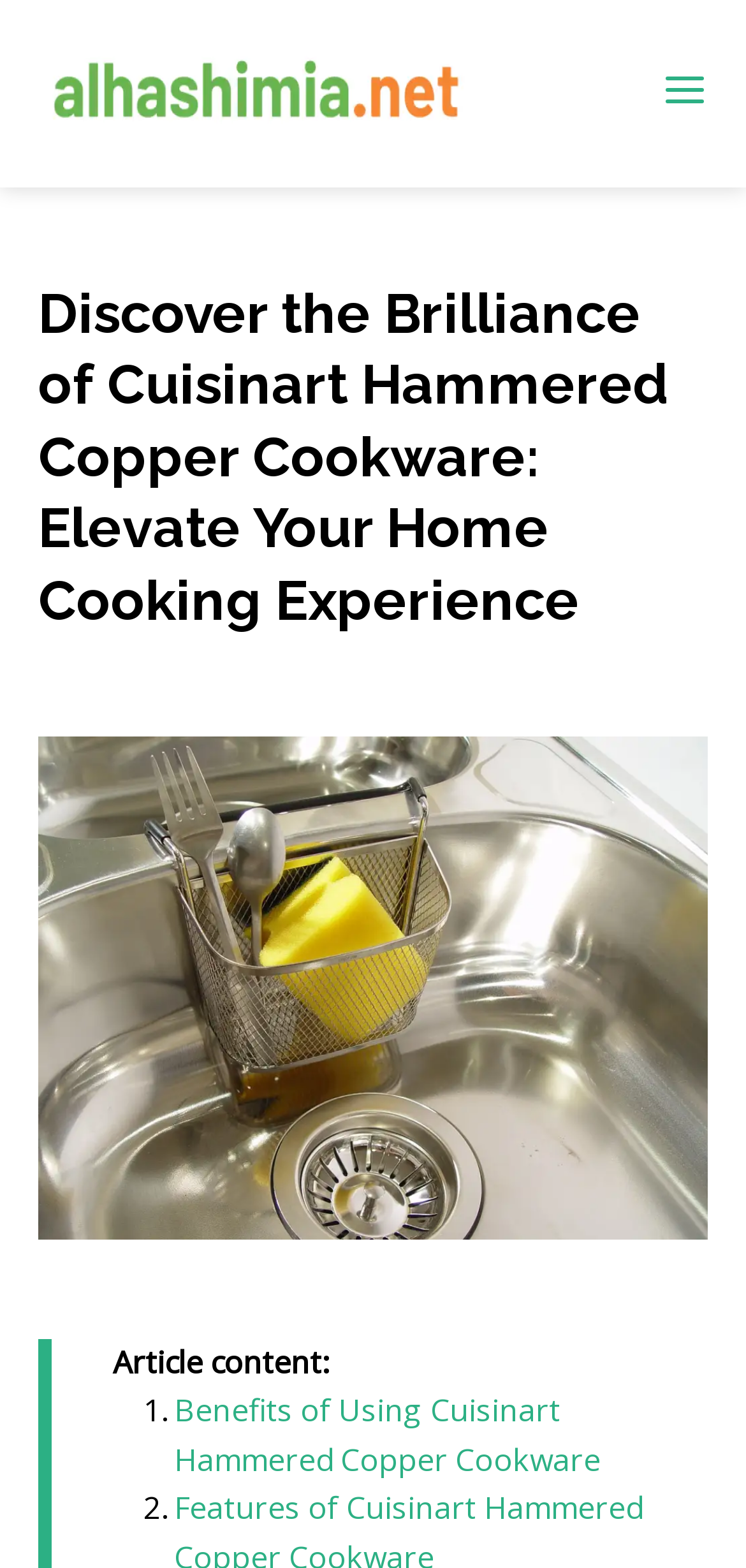Use the details in the image to answer the question thoroughly: 
Is the article divided into sections?

The presence of the text 'Article content:' suggests that the article is divided into sections, with 'Article content:' being one of the sections.